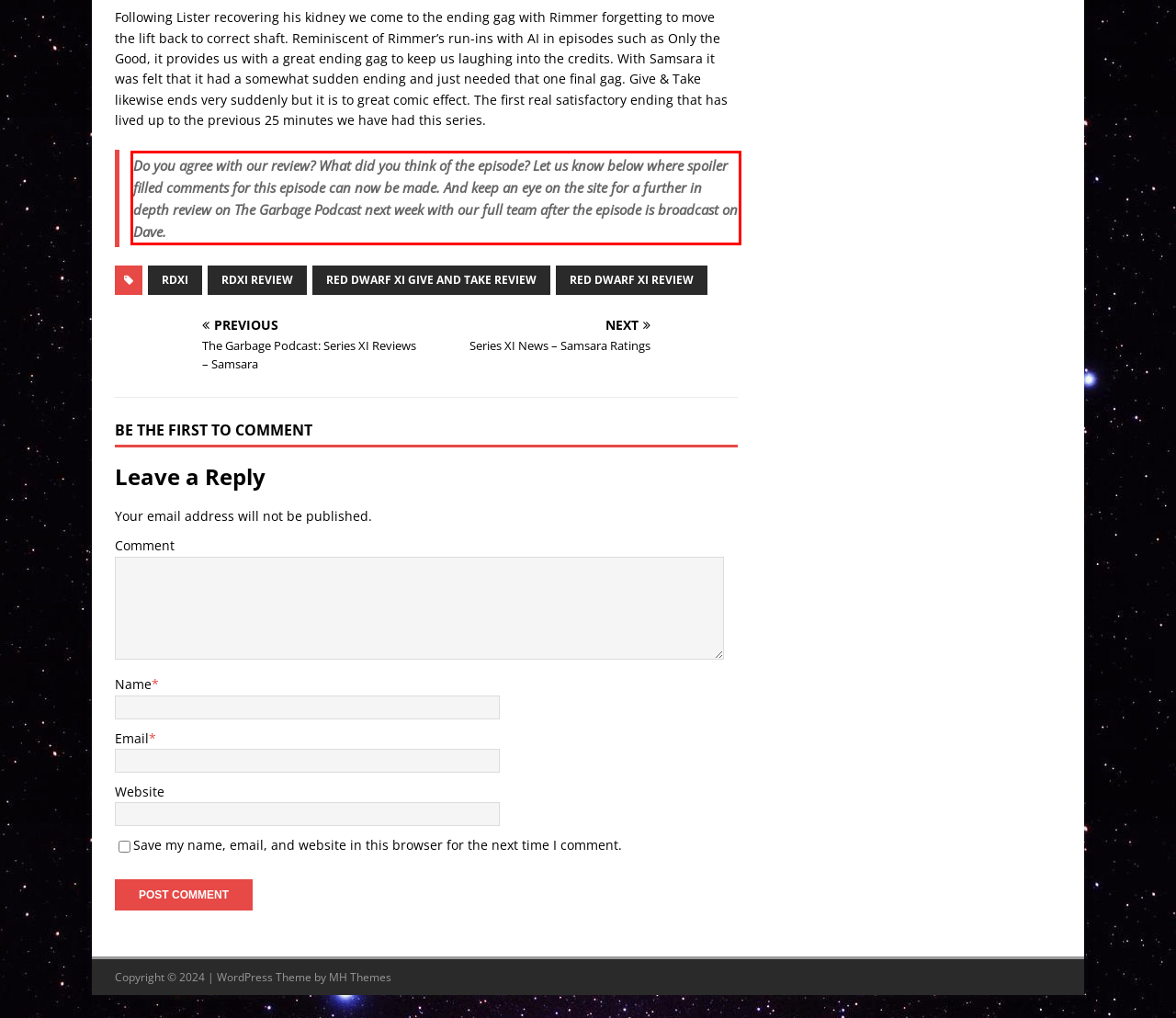Please identify the text within the red rectangular bounding box in the provided webpage screenshot.

Do you agree with our review? What did you think of the episode? Let us know below where spoiler filled comments for this episode can now be made. And keep an eye on the site for a further in depth review on The Garbage Podcast next week with our full team after the episode is broadcast on Dave.